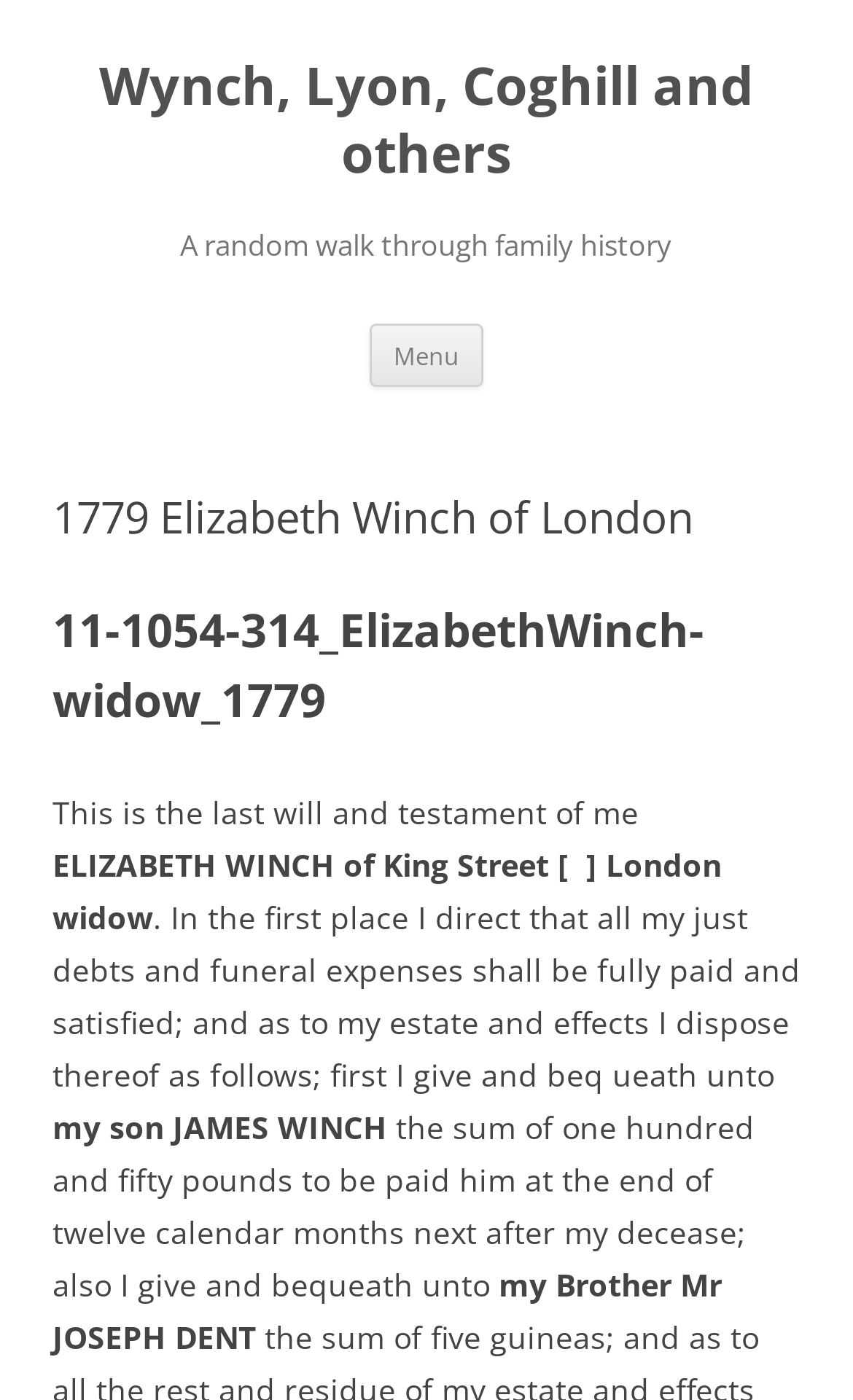Generate a thorough description of the webpage.

The webpage is about the last will and testament of Elizabeth Winch of London in 1779. At the top, there is a heading that reads "Wynch, Lyon, Coghill and others" which is also a link. Below it, there is another heading that says "A random walk through family history". 

On the right side of the page, there is a button labeled "Menu" and a link that says "Skip to content". 

The main content of the page is divided into sections. The first section has a heading that reads "1779 Elizabeth Winch of London". Below it, there is another heading that says "11-1054-314_ElizabethWinch-widow_1779". 

The will and testament of Elizabeth Winch is presented in a series of paragraphs. The text starts with "This is the last will and testament of me" and continues to describe her wishes, including the distribution of her estate and effects. The text mentions her son, James Winch, and her brother, Mr. Joseph Dent, as beneficiaries of her will.